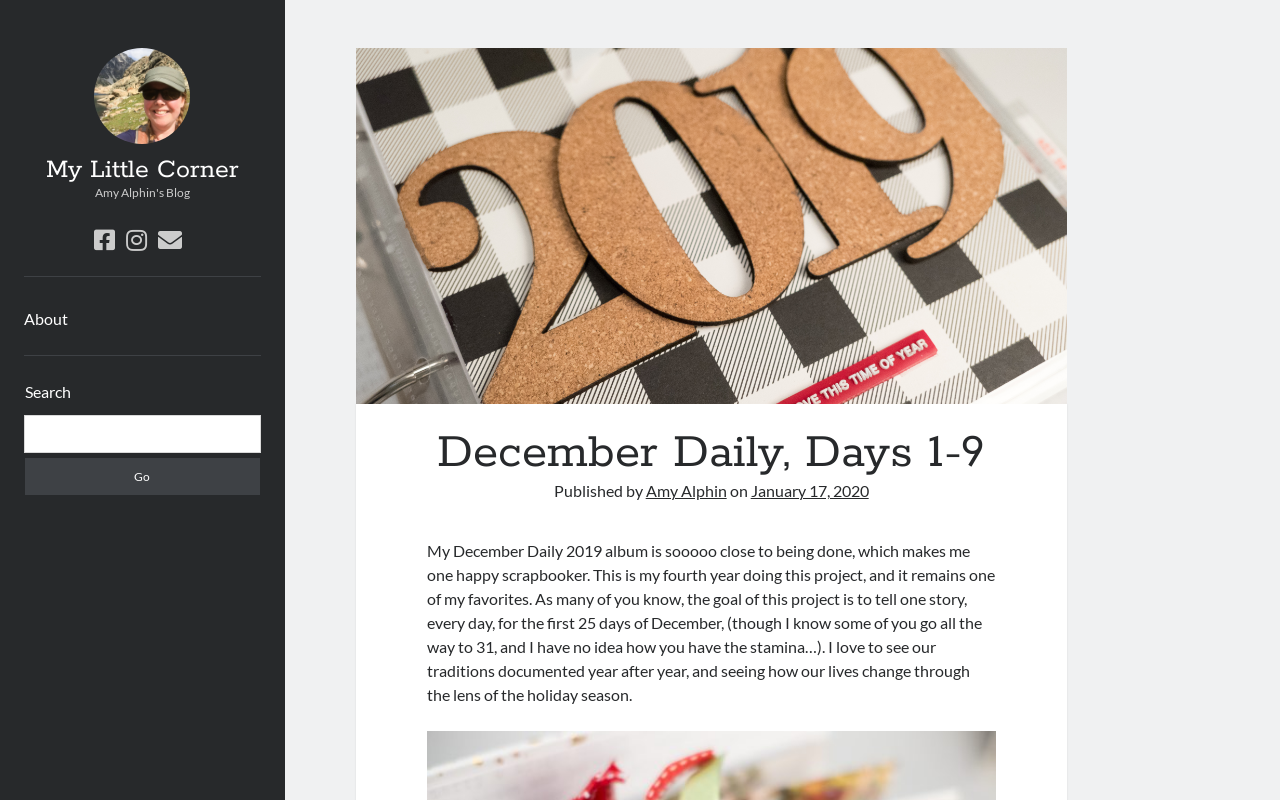How many years has the author been doing the December Daily project?
Provide a concise answer using a single word or phrase based on the image.

four